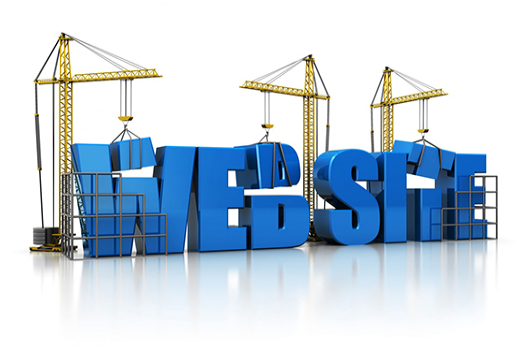What are the objects surrounding the letters?
Answer the question with a single word or phrase by looking at the picture.

Construction cranes